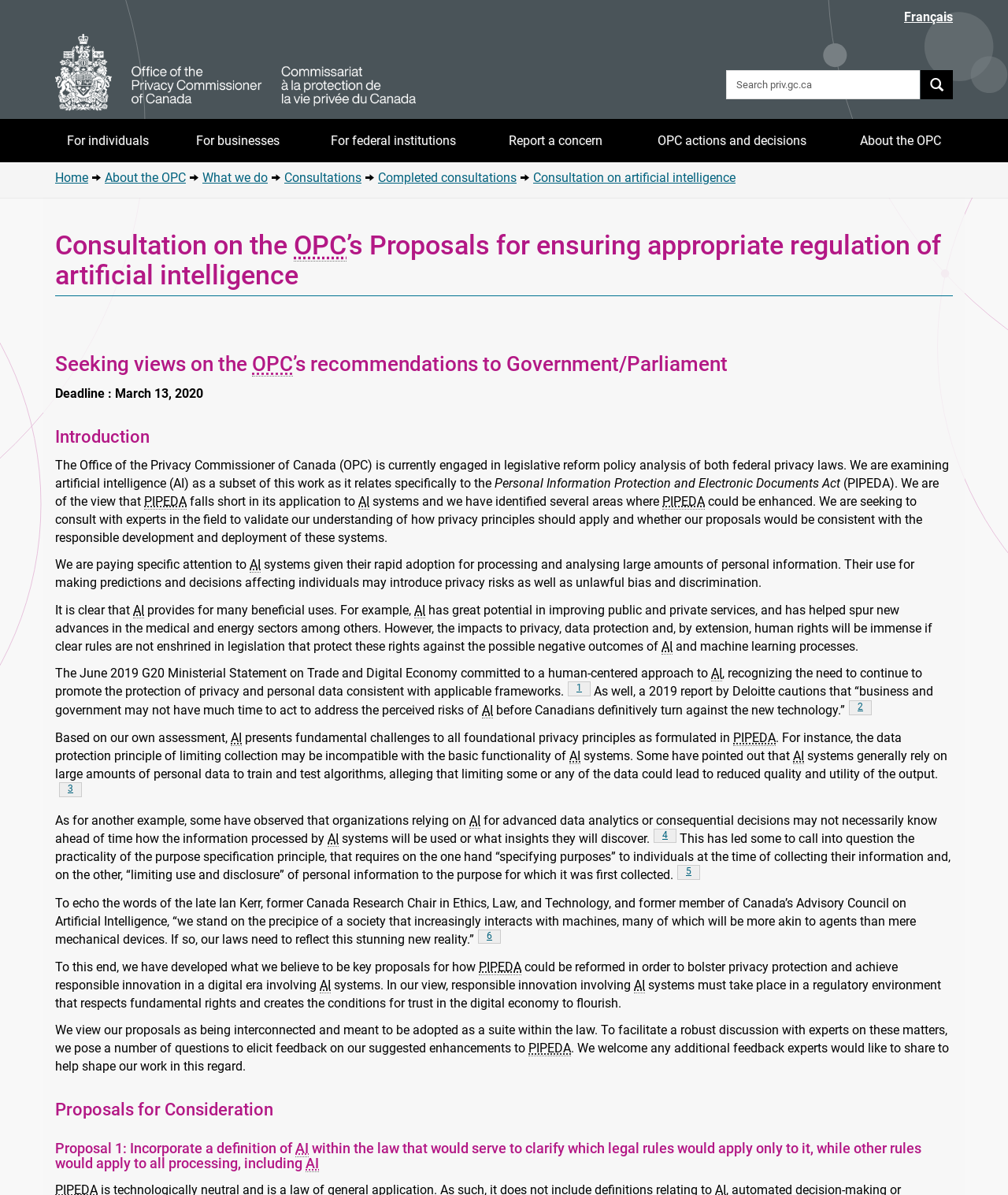Could you find the bounding box coordinates of the clickable area to complete this instruction: "Read Consultation on artificial intelligence"?

[0.529, 0.142, 0.73, 0.155]